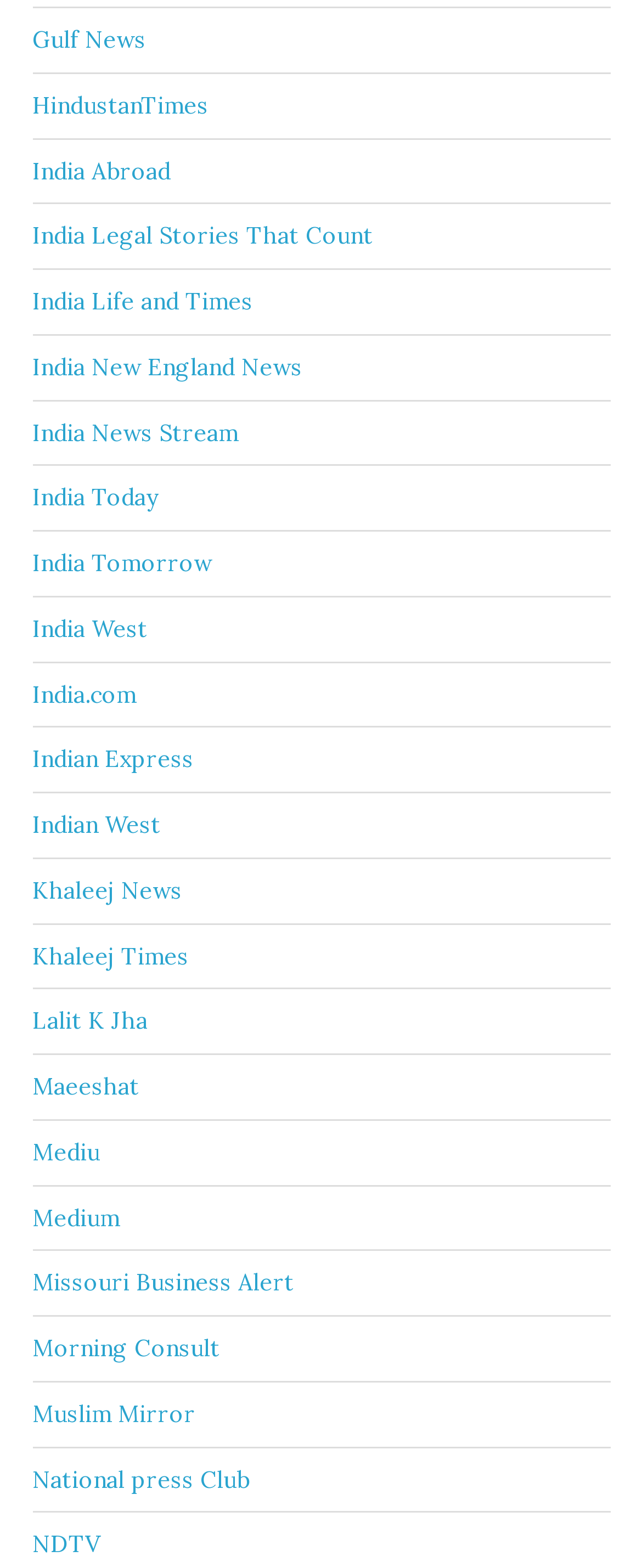Please identify the bounding box coordinates of the element's region that I should click in order to complete the following instruction: "read news from Khaleej Times". The bounding box coordinates consist of four float numbers between 0 and 1, i.e., [left, top, right, bottom].

[0.05, 0.6, 0.294, 0.619]